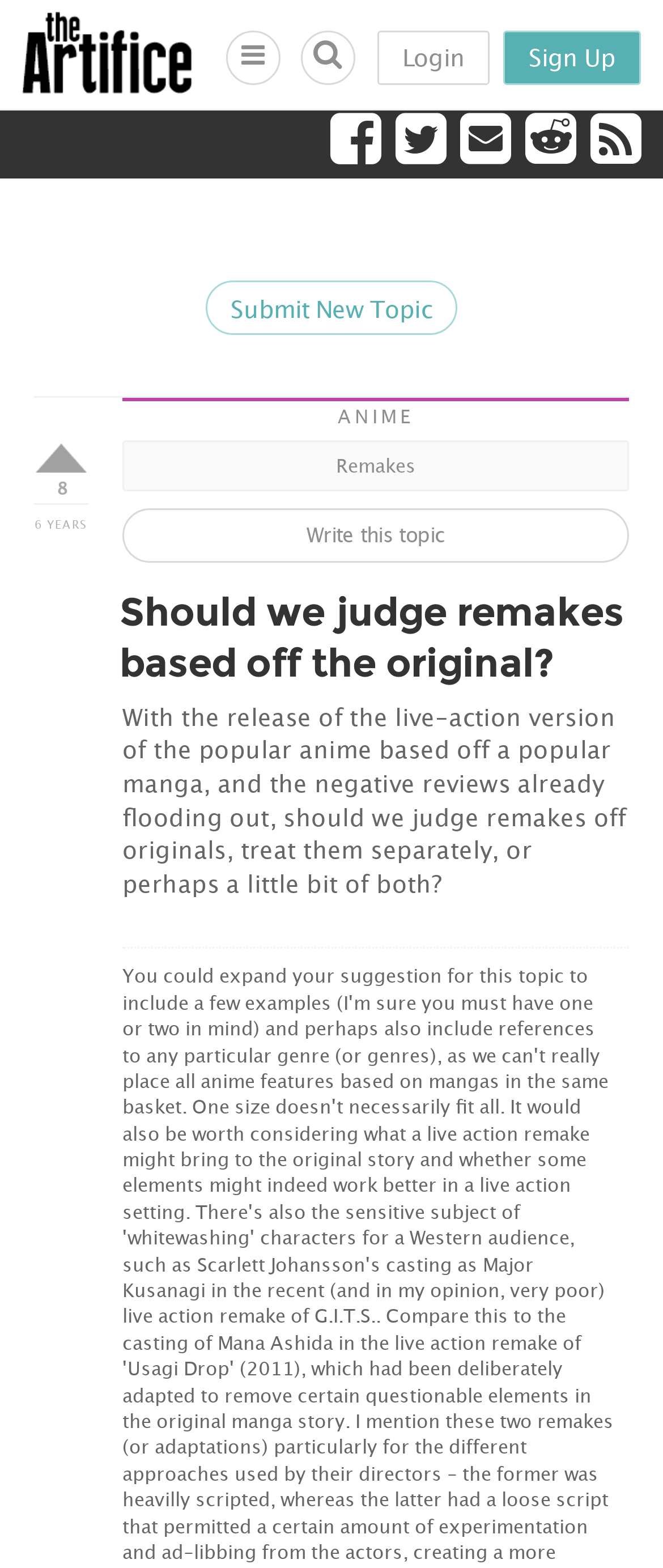Could you determine the bounding box coordinates of the clickable element to complete the instruction: "Write a new topic about remakes"? Provide the coordinates as four float numbers between 0 and 1, i.e., [left, top, right, bottom].

[0.185, 0.324, 0.949, 0.359]